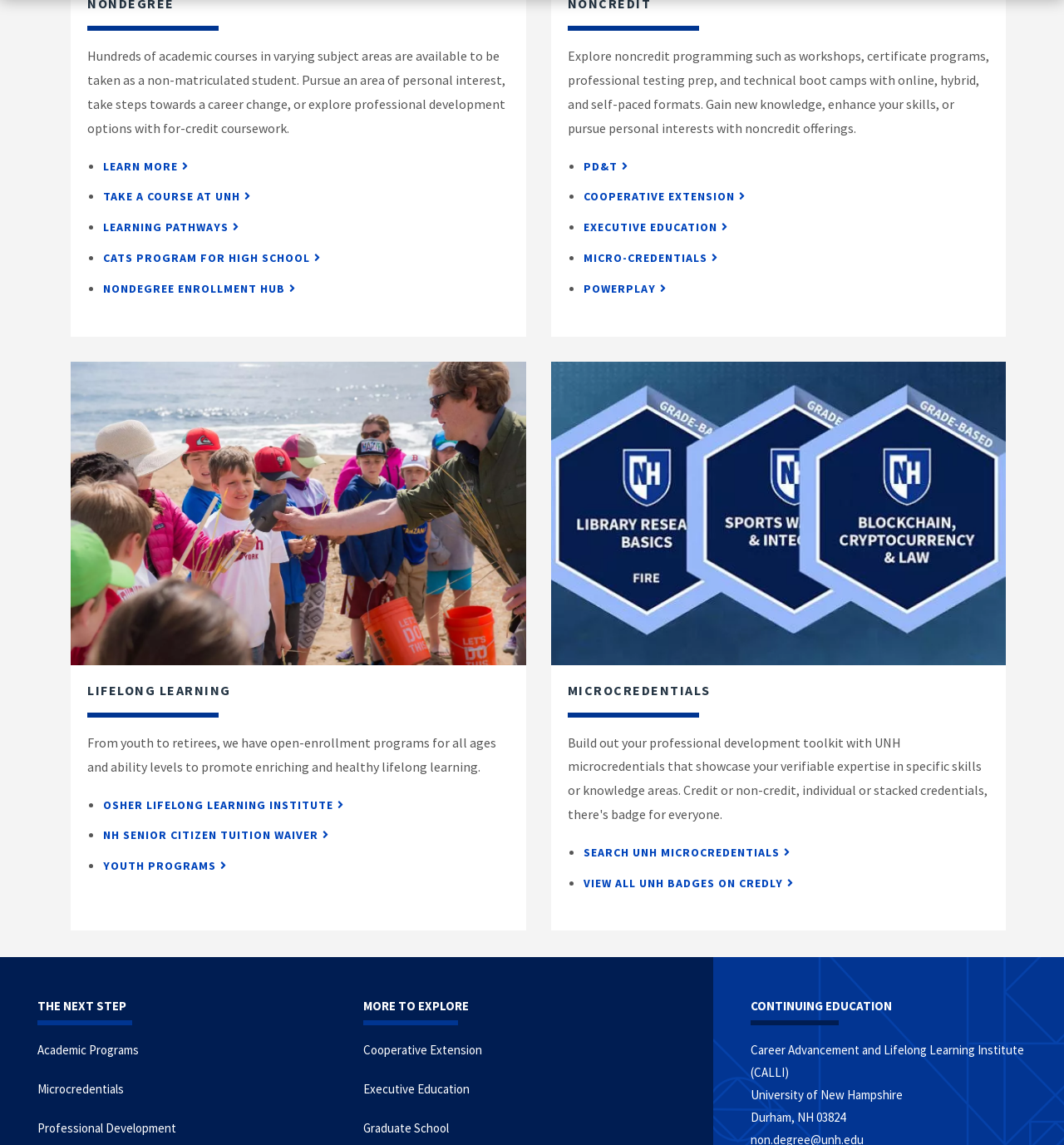Can you specify the bounding box coordinates of the area that needs to be clicked to fulfill the following instruction: "Explore noncredit programming"?

[0.548, 0.138, 0.59, 0.151]